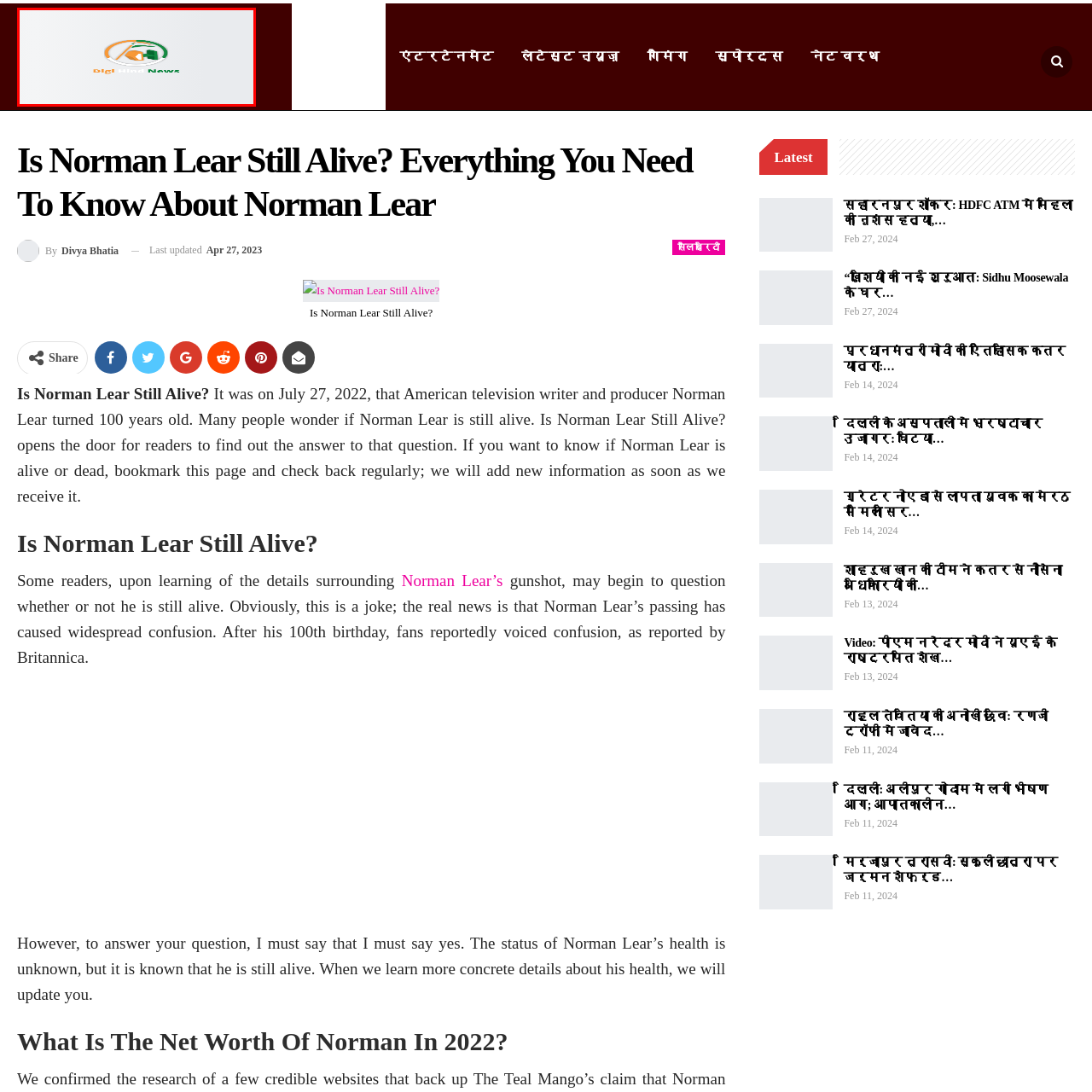Give an in-depth description of the scene depicted in the red-outlined box.

The image features the logo of "Digi Hind News," characterized by a circular design incorporating vibrant colors of orange, green, and white, which symbolize energy and freshness. The logo effectively represents the digital news platform, with the name "Digi Hind News" prominently displayed at the bottom in a modern font. The logo serves not only as a branding element for the news outlet but also conveys its commitment to delivering timely and relevant news content. The clean and simple design reflects a contemporary aesthetic, appealing to a diverse audience seeking reliable news updates.